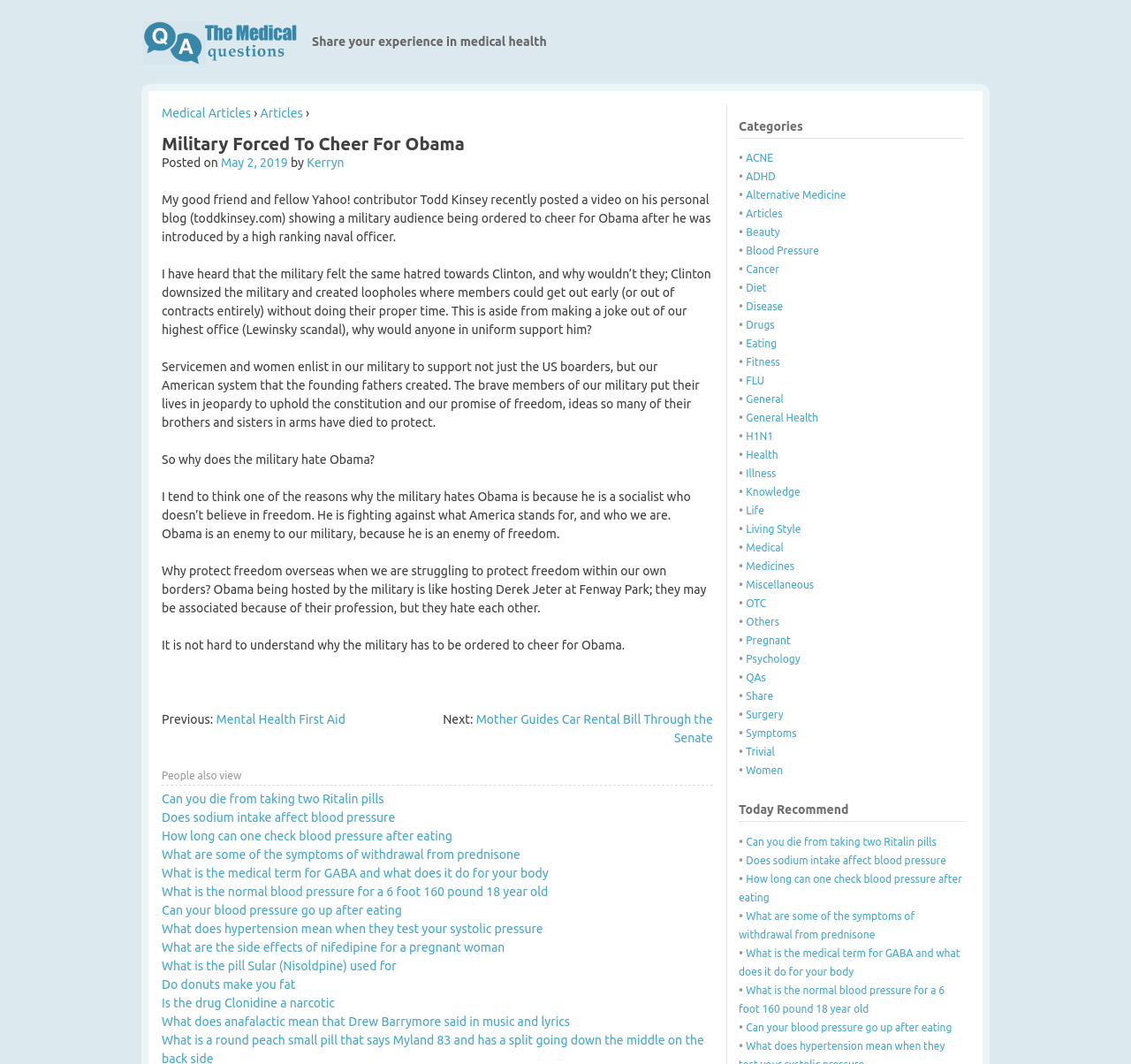Produce an elaborate caption capturing the essence of the webpage.

This webpage appears to be a blog post discussing the military's perception of Obama. The title of the post is "Military Forced to Cheer for Obama - The Medical Questions". At the top of the page, there is a link to "The Medical Questions" and a brief description "Share your experience in medical health". Below this, there are links to "Medical Articles" and "Articles".

The main content of the post is an article discussing why the military might dislike Obama, citing reasons such as his socialist beliefs and perceived threat to American freedom. The article also mentions a video posted by Todd Kinsey, a fellow Yahoo! contributor, showing a military audience being ordered to cheer for Obama.

The article is divided into several paragraphs, each discussing a different aspect of the military's perception of Obama. The text is accompanied by no images.

On the right-hand side of the page, there is a navigation menu with links to previous and next posts, as well as a section titled "People also view" with links to related articles. Below this, there are links to various categories, including "ACNE", "ADHD", "Alternative Medicine", and many others.

At the bottom of the page, there is a section titled "Today Recommend" with links to several articles, including "Can you die from taking two Ritalin pills", "Does sodium intake affect blood pressure", and others.